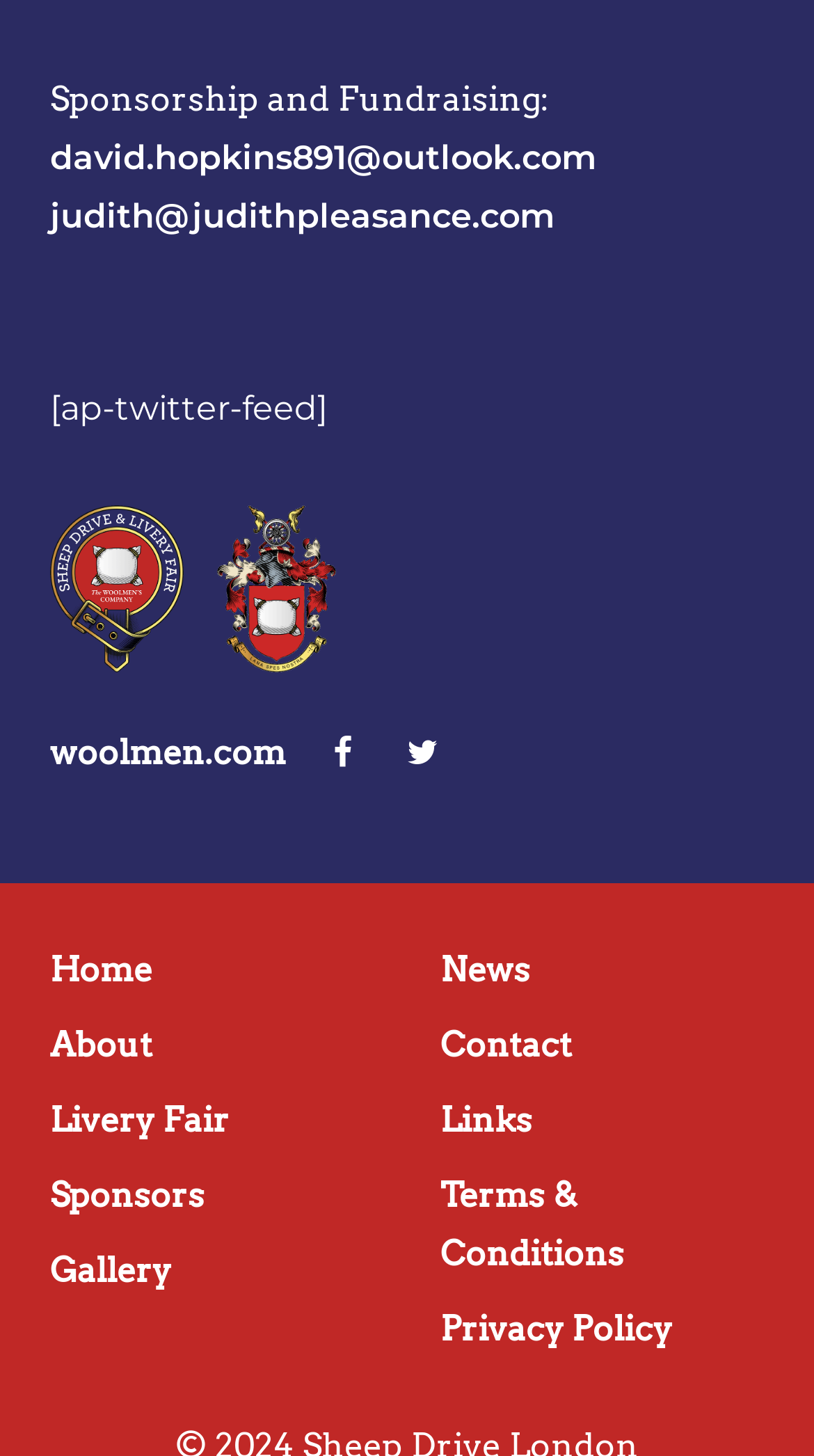Find the bounding box of the element with the following description: "Terms & Conditions". The coordinates must be four float numbers between 0 and 1, formatted as [left, top, right, bottom].

[0.541, 0.796, 0.938, 0.887]